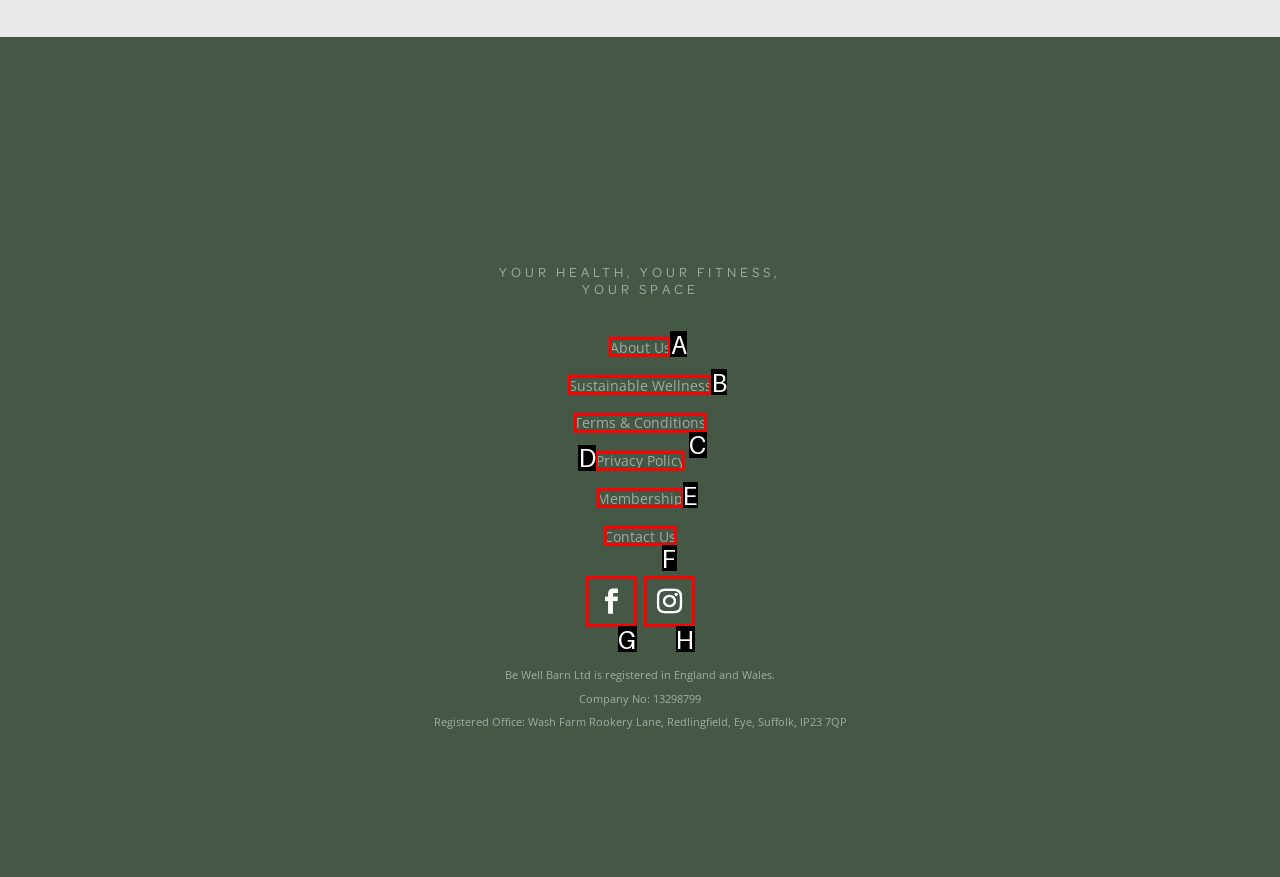Select the letter of the element you need to click to complete this task: View Sustainable Wellness
Answer using the letter from the specified choices.

B